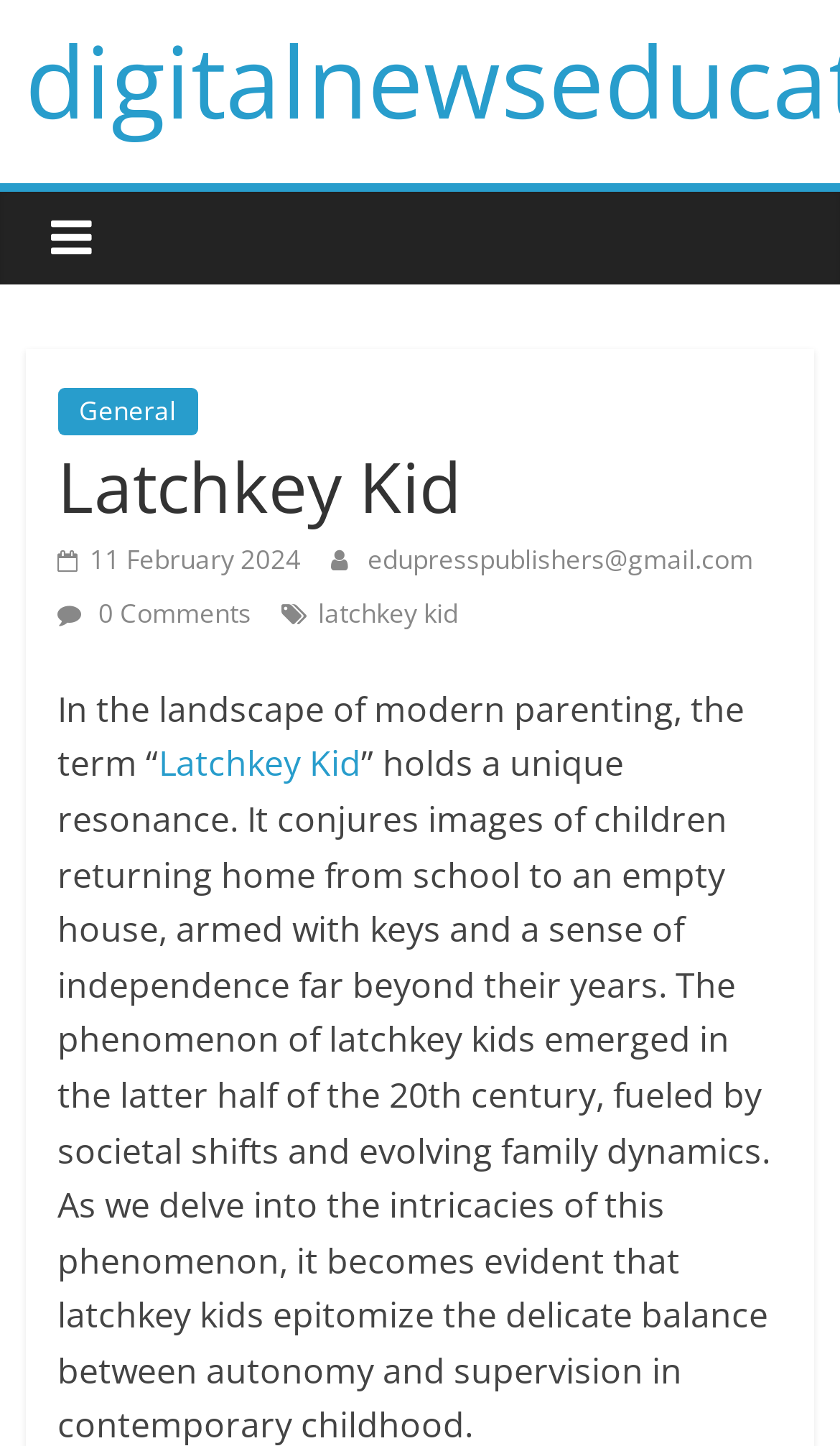What is the date of the article?
Please provide a detailed answer to the question.

I found the date of the article by looking at the link element with the text ' 11 February 2024' which is located at the top of the page, indicating the publication date of the article.